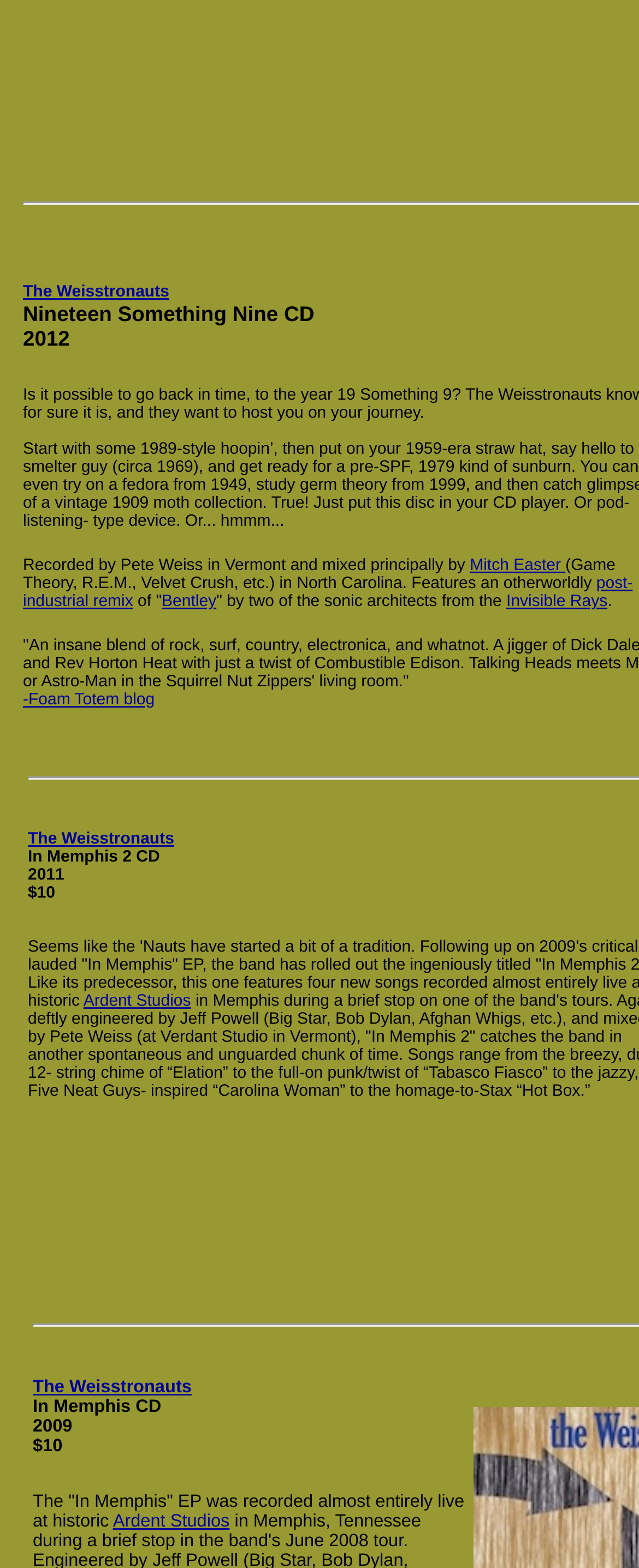Who mixed the 2012 recording?
Carefully analyze the image and provide a thorough answer to the question.

I found the answer by reading the text 'Recorded by Pete Weiss in Vermont and mixed principally by Mitch Easter (Game Theory, R.E.M., Velvet Crush, etc.) in North Carolina.' which indicates that Mitch Easter was the mixer of the 2012 recording.